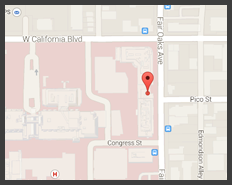What streets are nearby?
Please provide a detailed and thorough answer to the question.

The map shows surrounding streets, including Fair Oaks Avenue and Congress Street, to provide orientation and help visitors easily identify the location of the Comprehensive Dermatology Center of Pasadena.